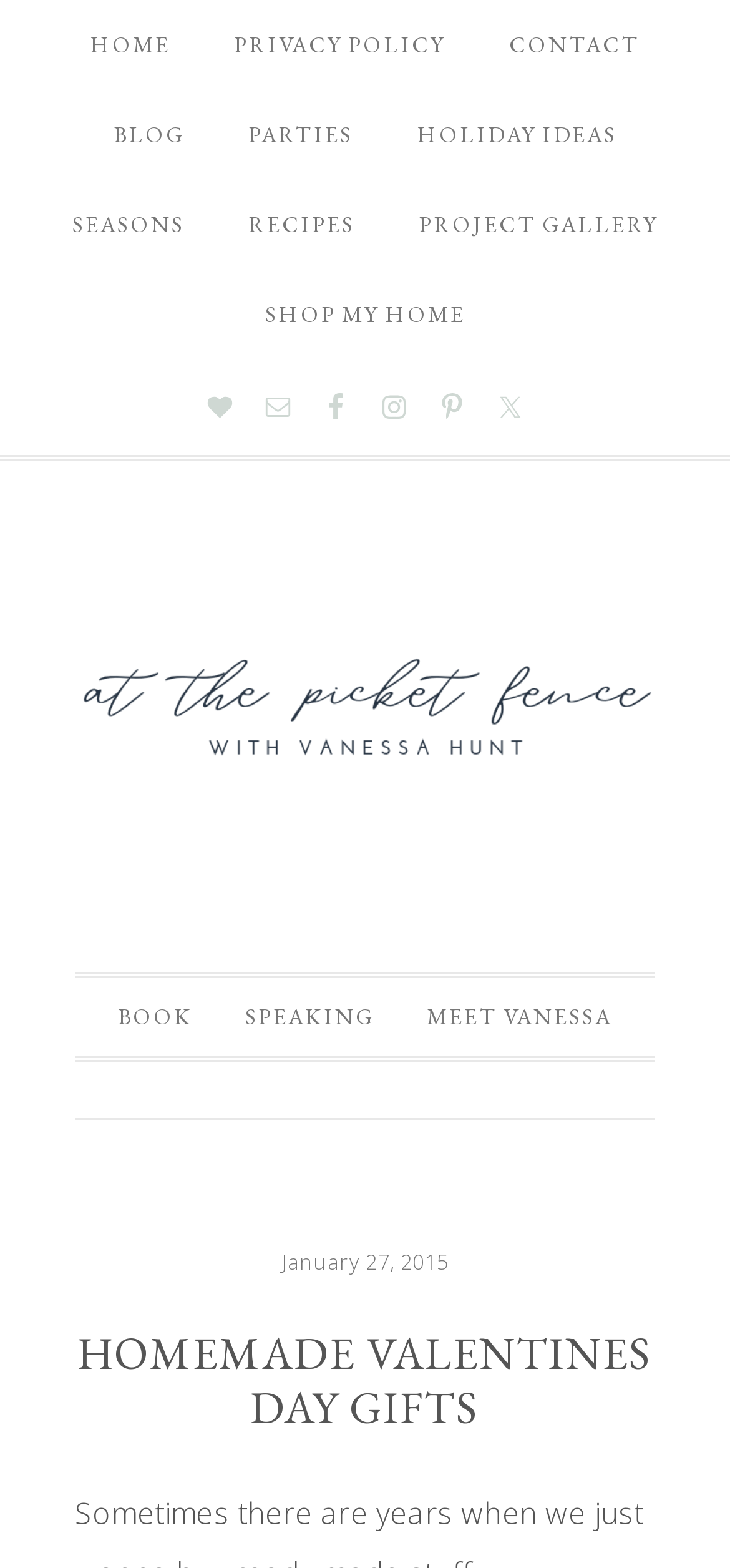Based on the element description: "Holiday Ideas", identify the bounding box coordinates for this UI element. The coordinates must be four float numbers between 0 and 1, listed as [left, top, right, bottom].

[0.532, 0.057, 0.883, 0.115]